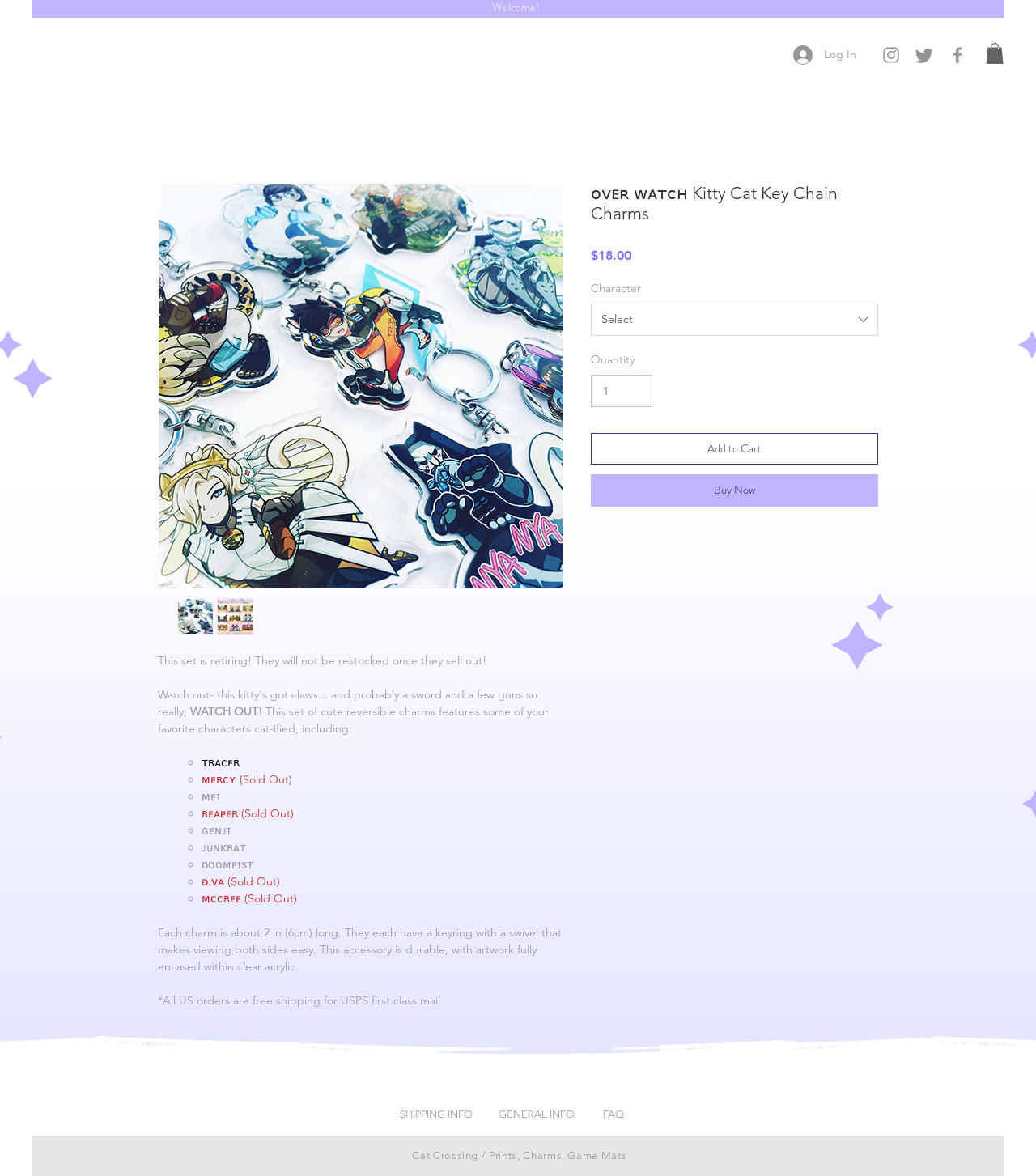Pinpoint the bounding box coordinates of the clickable element needed to complete the instruction: "Select a character from the dropdown list". The coordinates should be provided as four float numbers between 0 and 1: [left, top, right, bottom].

[0.57, 0.258, 0.848, 0.286]